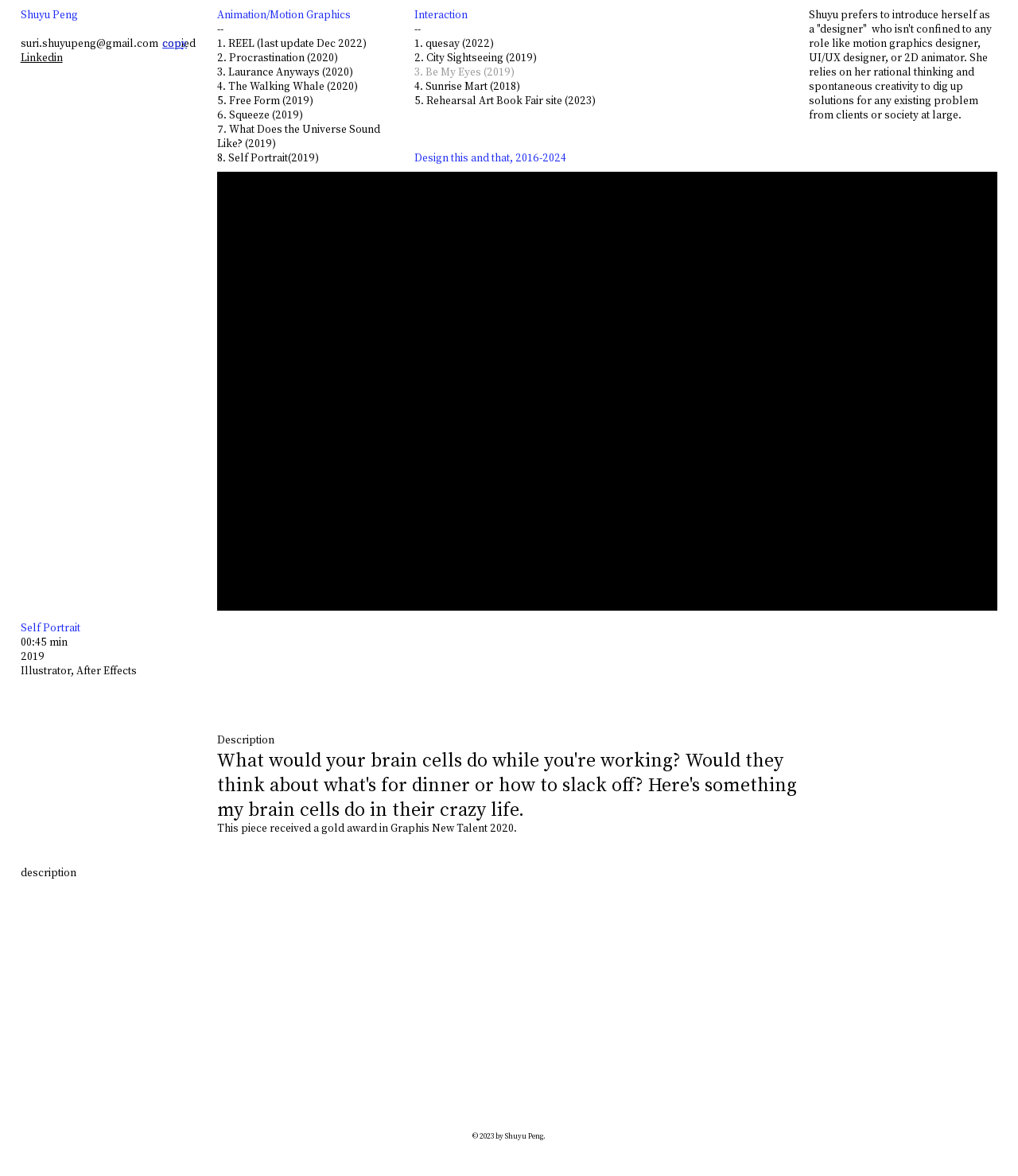Articulate a complete and detailed caption of the webpage elements.

This webpage is a portfolio of Shuyu Peng, a motion graphics designer. At the top, there is a title "Self Portrait | Shuyu Peng Motion Graphics". Below the title, there are two sections. The left section has the designer's name "Shuyu Peng" and her contact information, including a LinkedIn link and an email address. 

On the right side, there is a brief introduction to Shuyu Peng, describing her as a designer who isn't confined to any specific role and relies on her rational thinking and spontaneous creativity to solve problems.

The main content of the webpage is divided into two columns. The left column has a list of 8 motion graphics projects, each with a title, a year, and a link. The projects are listed in a vertical order, with the most recent one at the top. The right column has another list of 8 projects, also with titles, years, and links. These projects seem to be categorized under "Design this and that, 2016-2024" and "Animation/Motion Graphics".

At the bottom of the page, there is a copyright notice "© 2023 by Shuyu Peng."